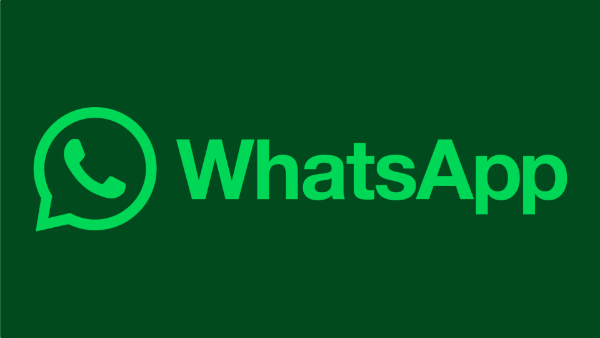What is the shape of the graphic element in the WhatsApp logo?
Using the image as a reference, answer the question in detail.

The caption describes the logo as featuring a 'stylized speech bubble with a phone icon inside', indicating that the shape of the graphic element is a speech bubble.